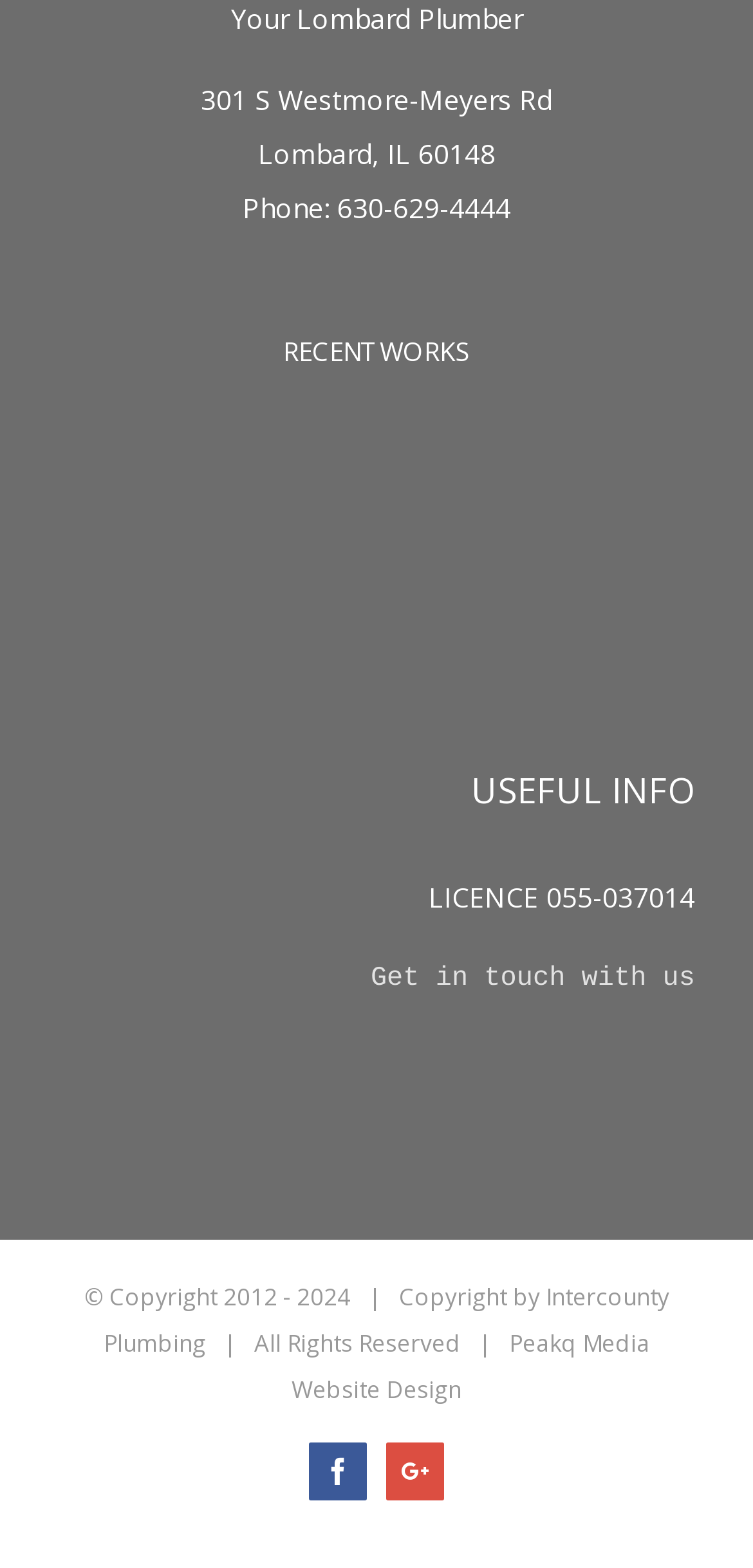Can you identify the bounding box coordinates of the clickable region needed to carry out this instruction: 'Click the Facebook link'? The coordinates should be four float numbers within the range of 0 to 1, stated as [left, top, right, bottom].

None